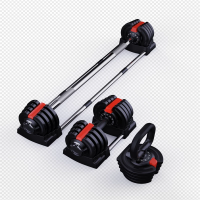Create a detailed narrative of what is happening in the image.

This image showcases a versatile 3-in-1 adjustable fitness equipment set, which includes dumbbells, kettlebells, and a barbell. The weights are designed with a sleek, modern aesthetic featuring a black and red color scheme. The adjustable weights allow users to easily modify the load for various exercises, making it suitable for strength training and conditioning. This compact set is ideal for home gyms, promoting a convenient way to achieve fitness goals. The arrangement highlights the functionality and space-saving design of this multi-purpose equipment, catering to both beginner and experienced fitness enthusiasts.